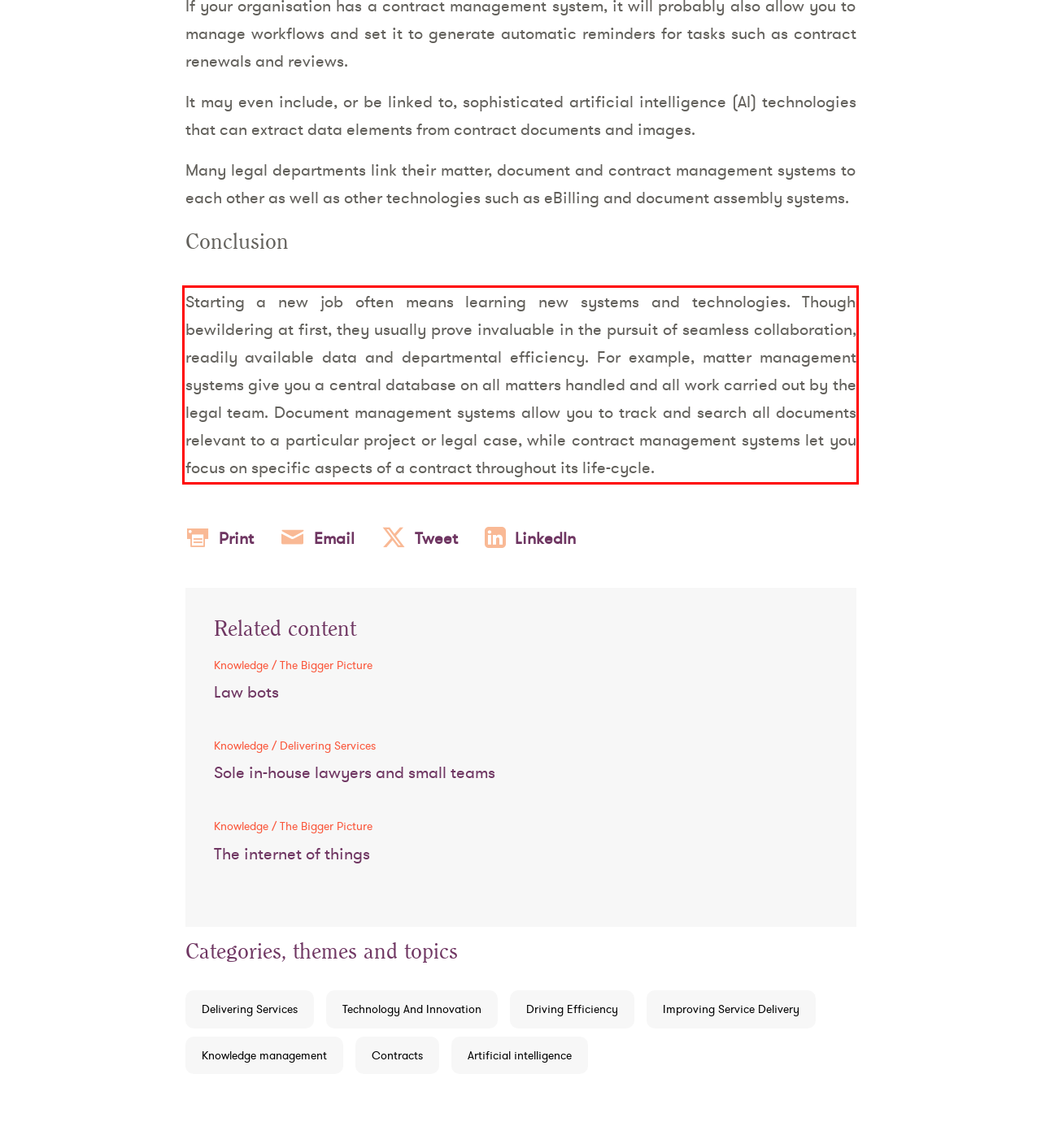There is a UI element on the webpage screenshot marked by a red bounding box. Extract and generate the text content from within this red box.

Starting a new job often means learning new systems and technologies. Though bewildering at first, they usually prove invaluable in the pursuit of seamless collaboration, readily available data and departmental efficiency. For example, matter management systems give you a central database on all matters handled and all work carried out by the legal team. Document management systems allow you to track and search all documents relevant to a particular project or legal case, while contract management systems let you focus on specific aspects of a contract throughout its life-cycle.